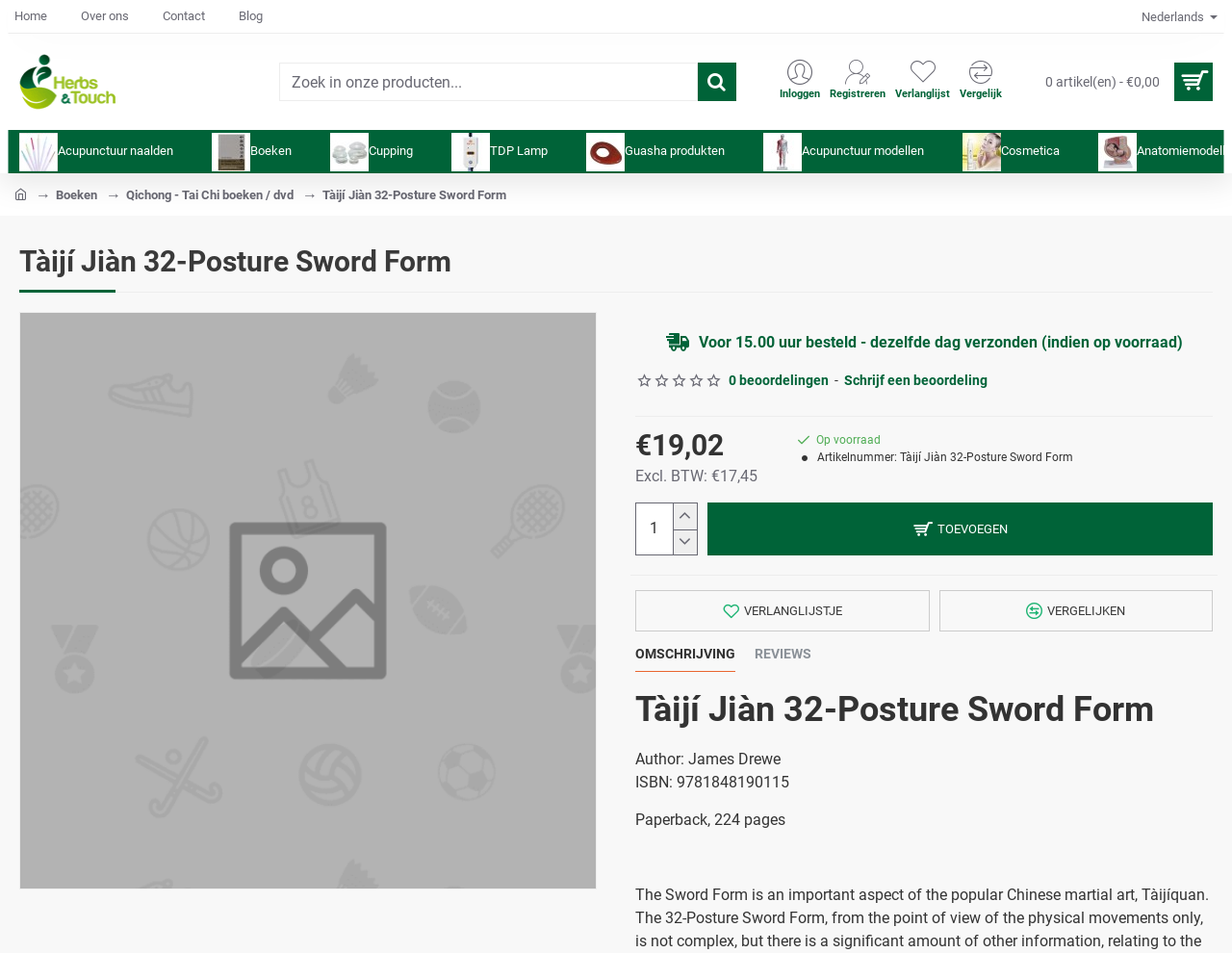Generate the text content of the main heading of the webpage.

Tàijí Jiàn 32-Posture Sword Form